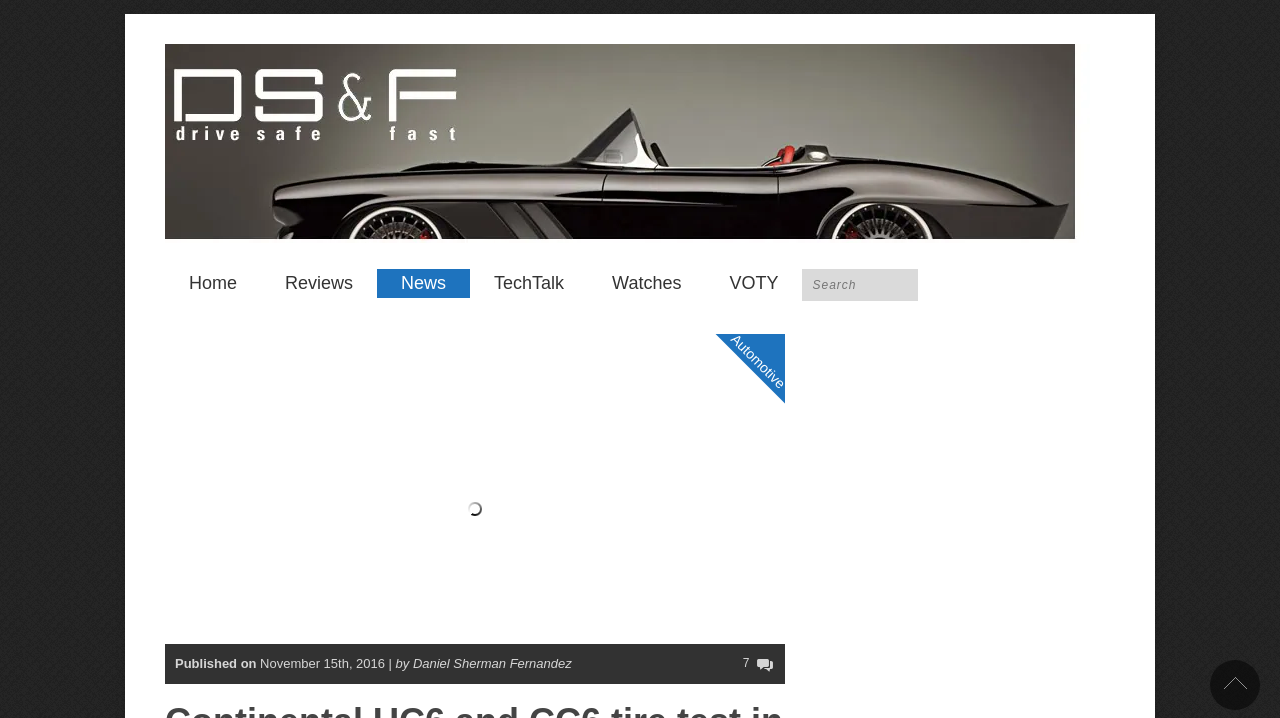What is the purpose of the textbox?
From the image, respond using a single word or phrase.

Search